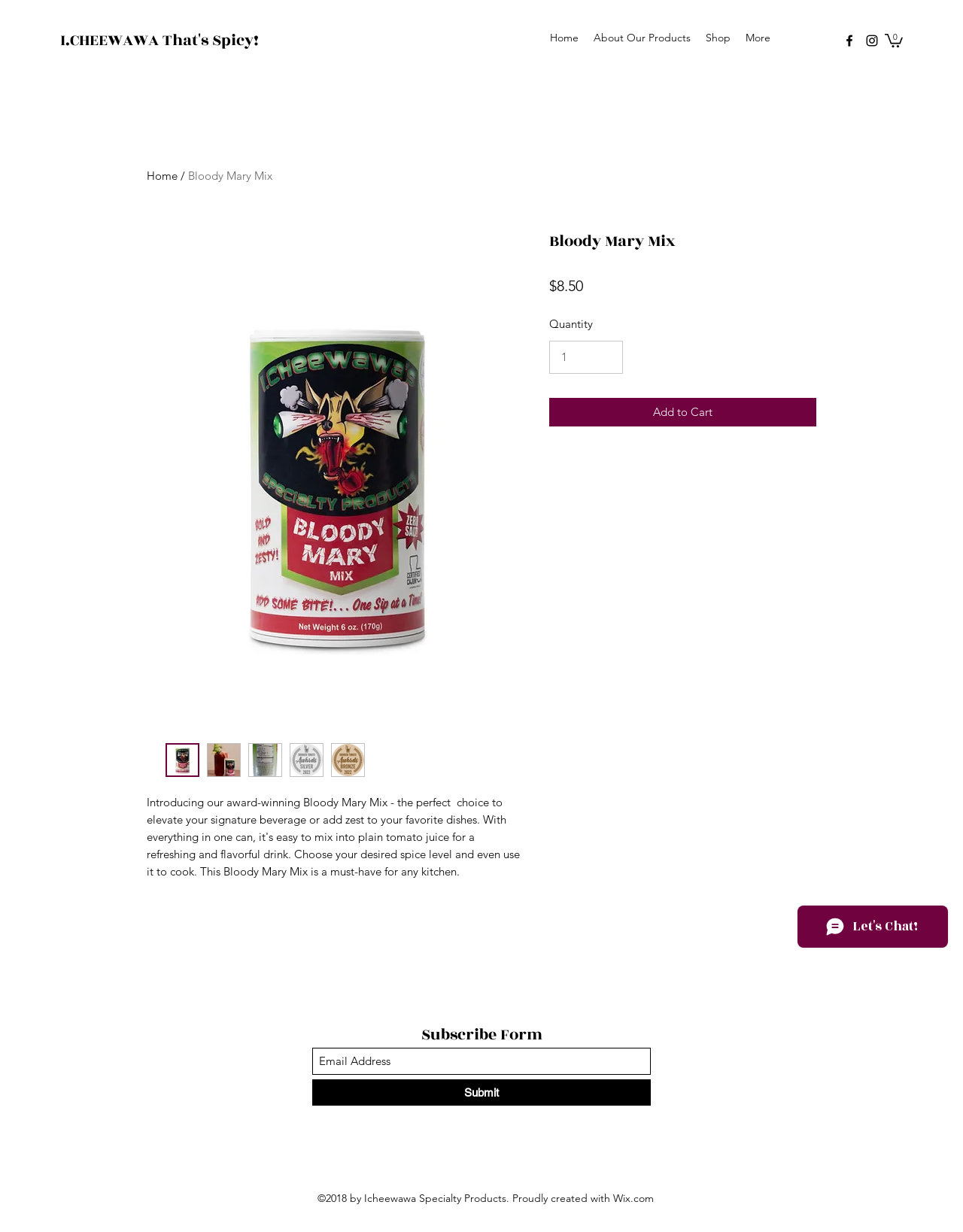Provide the bounding box for the UI element matching this description: "Home".

[0.152, 0.137, 0.184, 0.148]